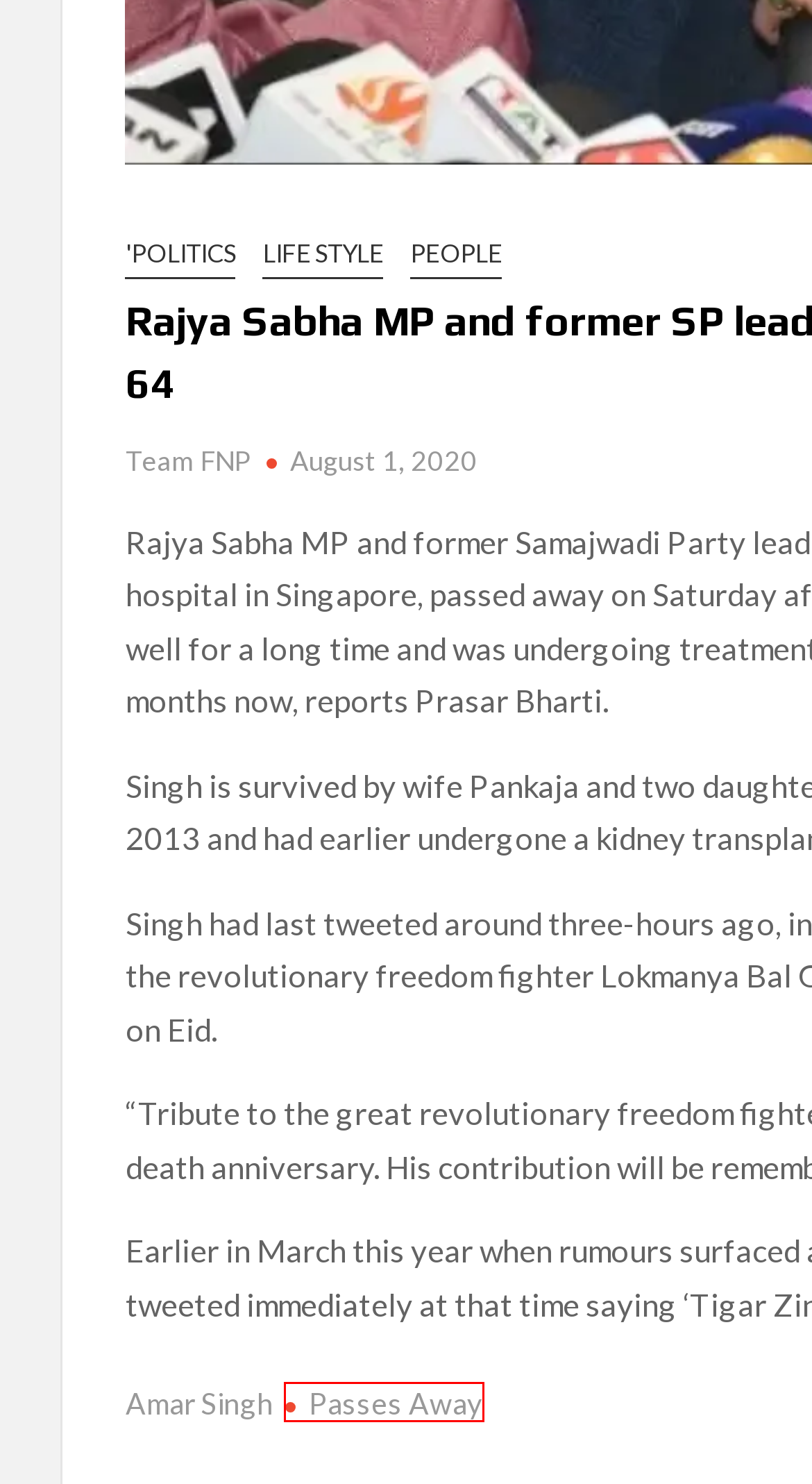Examine the screenshot of a webpage featuring a red bounding box and identify the best matching webpage description for the new page that results from clicking the element within the box. Here are the options:
A. 'Politics Archives - First News Post
B. People Archives - First News Post
C. Technology Archives - First News Post
D. Amar Singh Archives - First News Post
E. Artificial Intelligence Archives - First News Post
F. Life Style Archives - First News Post
G. Start ups Archives - First News Post
H. Passes Away Archives - First News Post

H